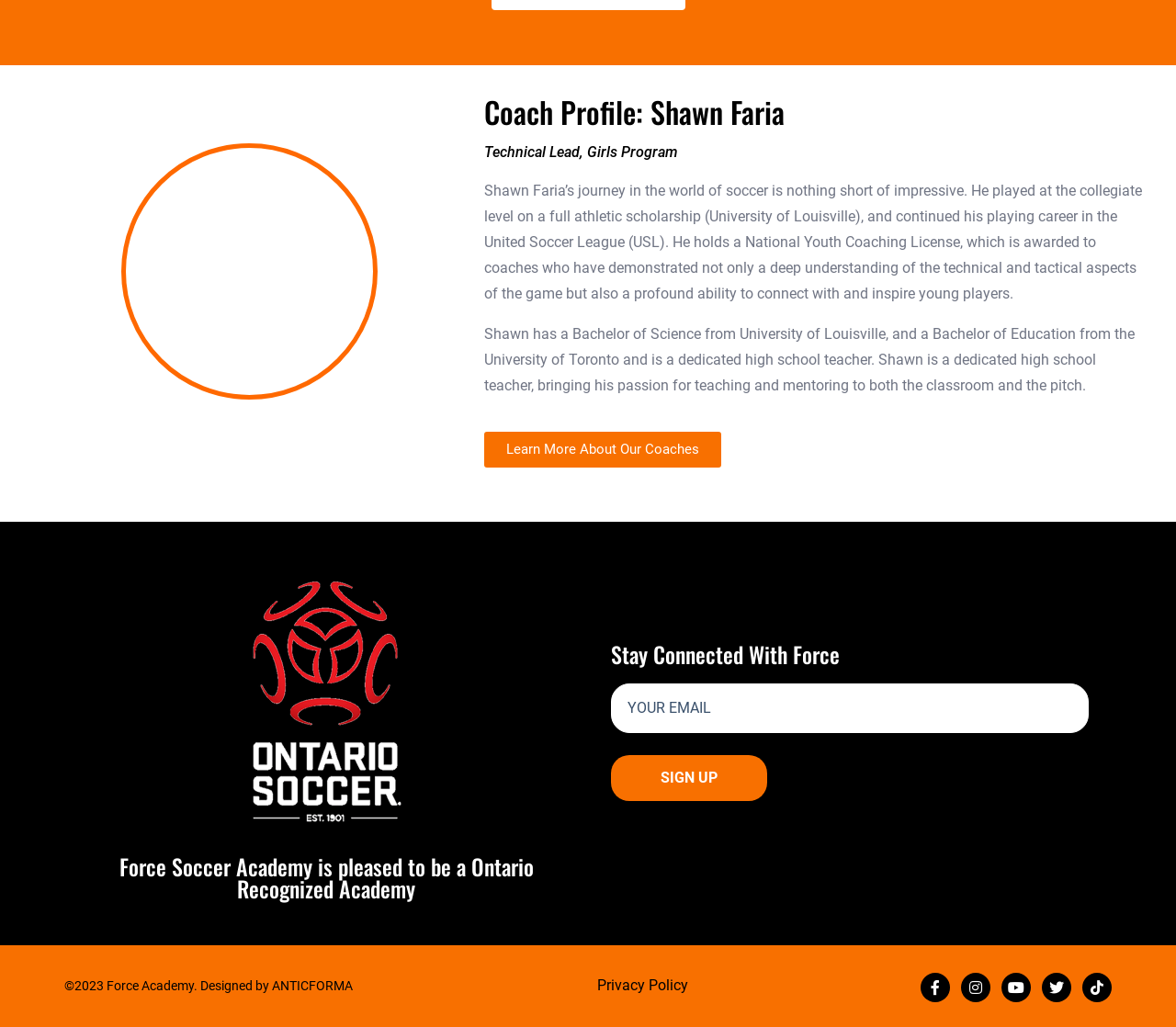Provide your answer to the question using just one word or phrase: What can you do with the 'SIGN UP' button?

Subscribe to newsletter